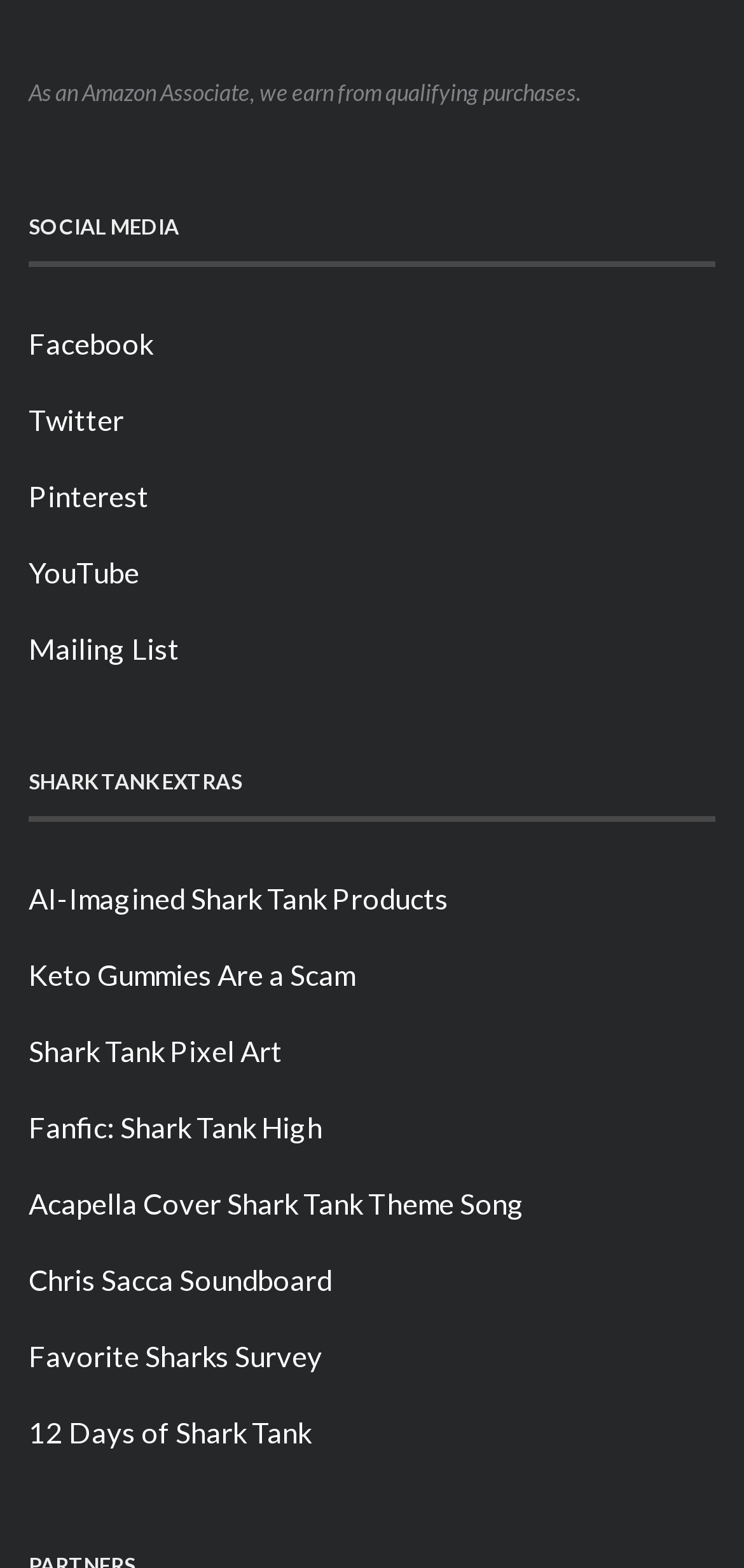How many Shark Tank extra links are there?
Please use the image to provide a one-word or short phrase answer.

8